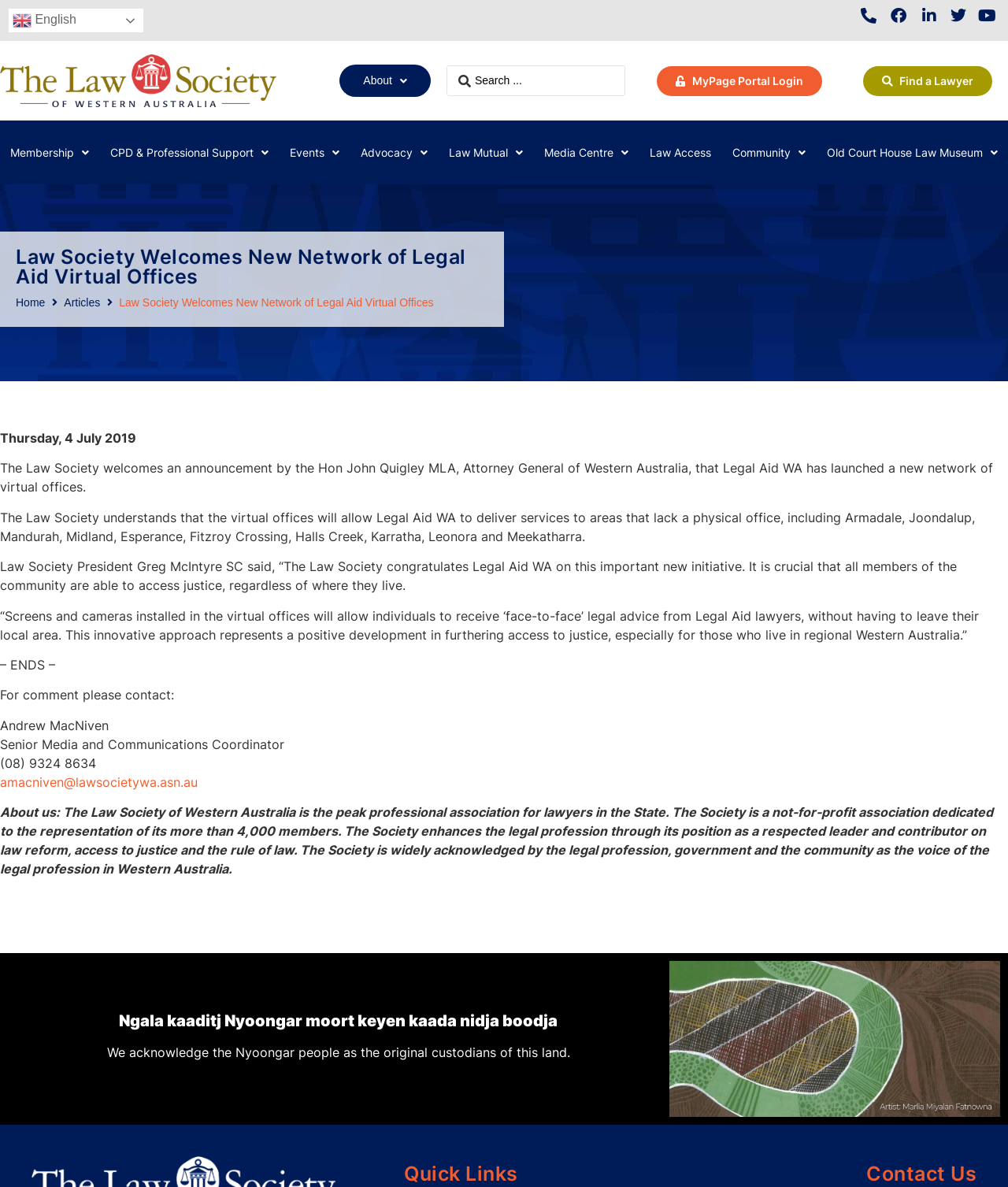Please identify the bounding box coordinates of the element's region that should be clicked to execute the following instruction: "Login to MyPage Portal". The bounding box coordinates must be four float numbers between 0 and 1, i.e., [left, top, right, bottom].

[0.652, 0.055, 0.816, 0.081]